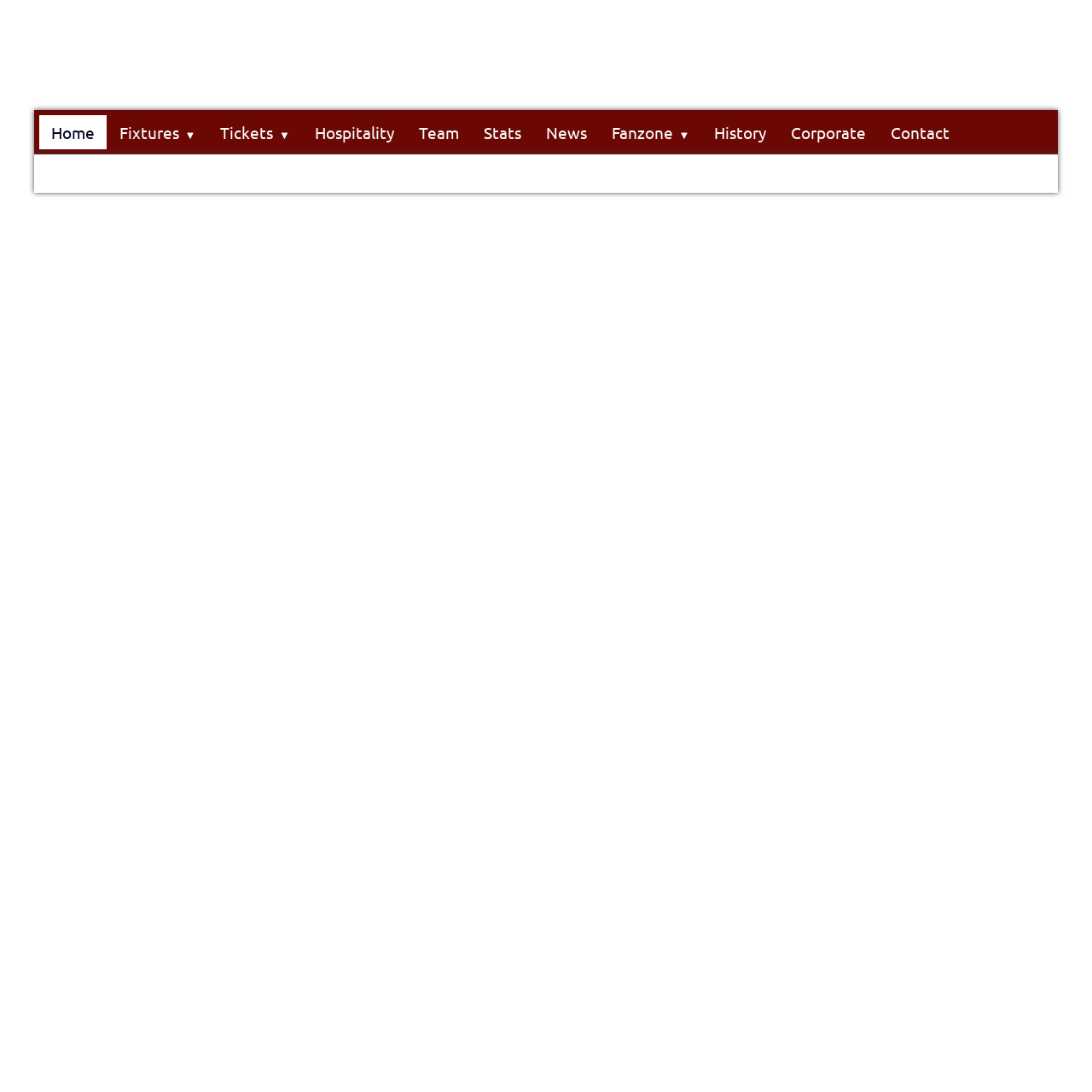Provide the bounding box coordinates of the area you need to click to execute the following instruction: "Read the latest post".

None